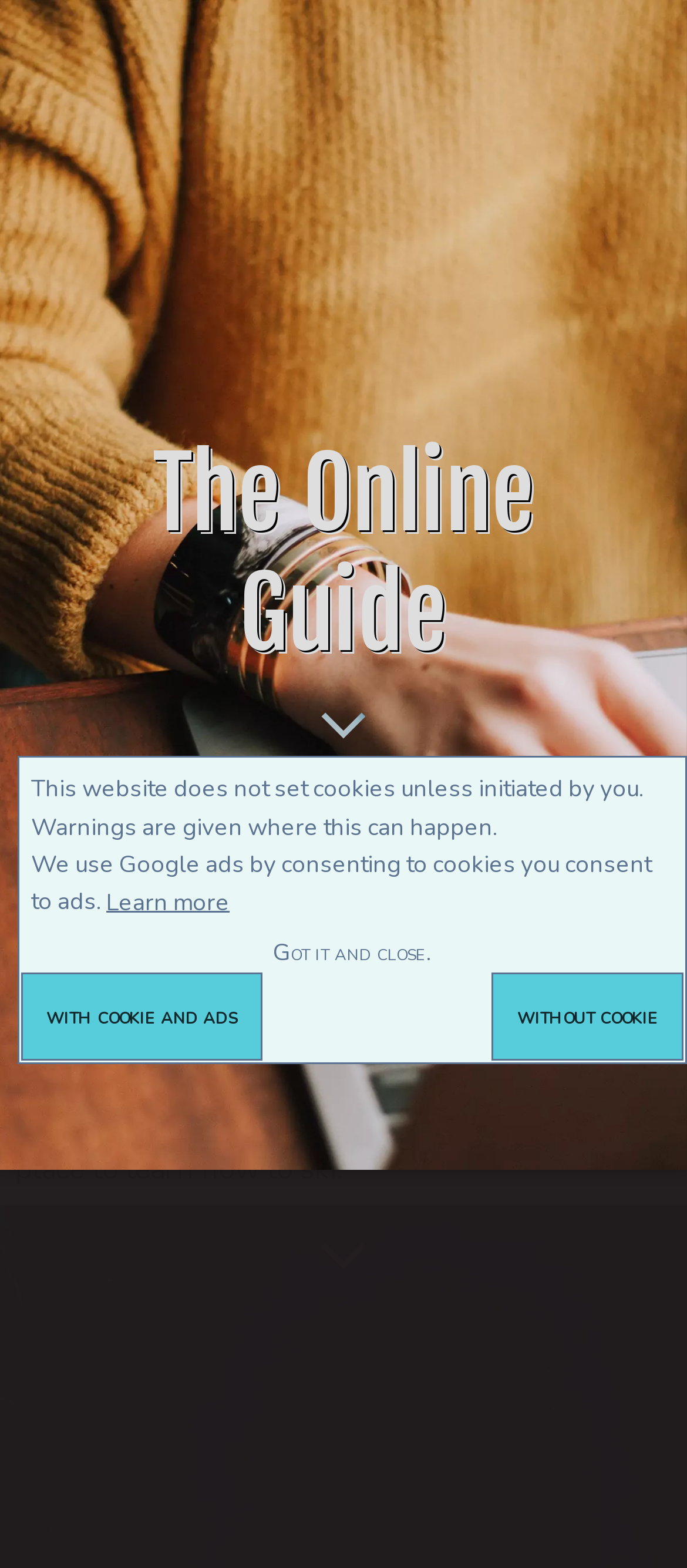Could you specify the bounding box coordinates for the clickable section to complete the following instruction: "Scroll down the page"?

[0.436, 0.452, 0.564, 0.508]